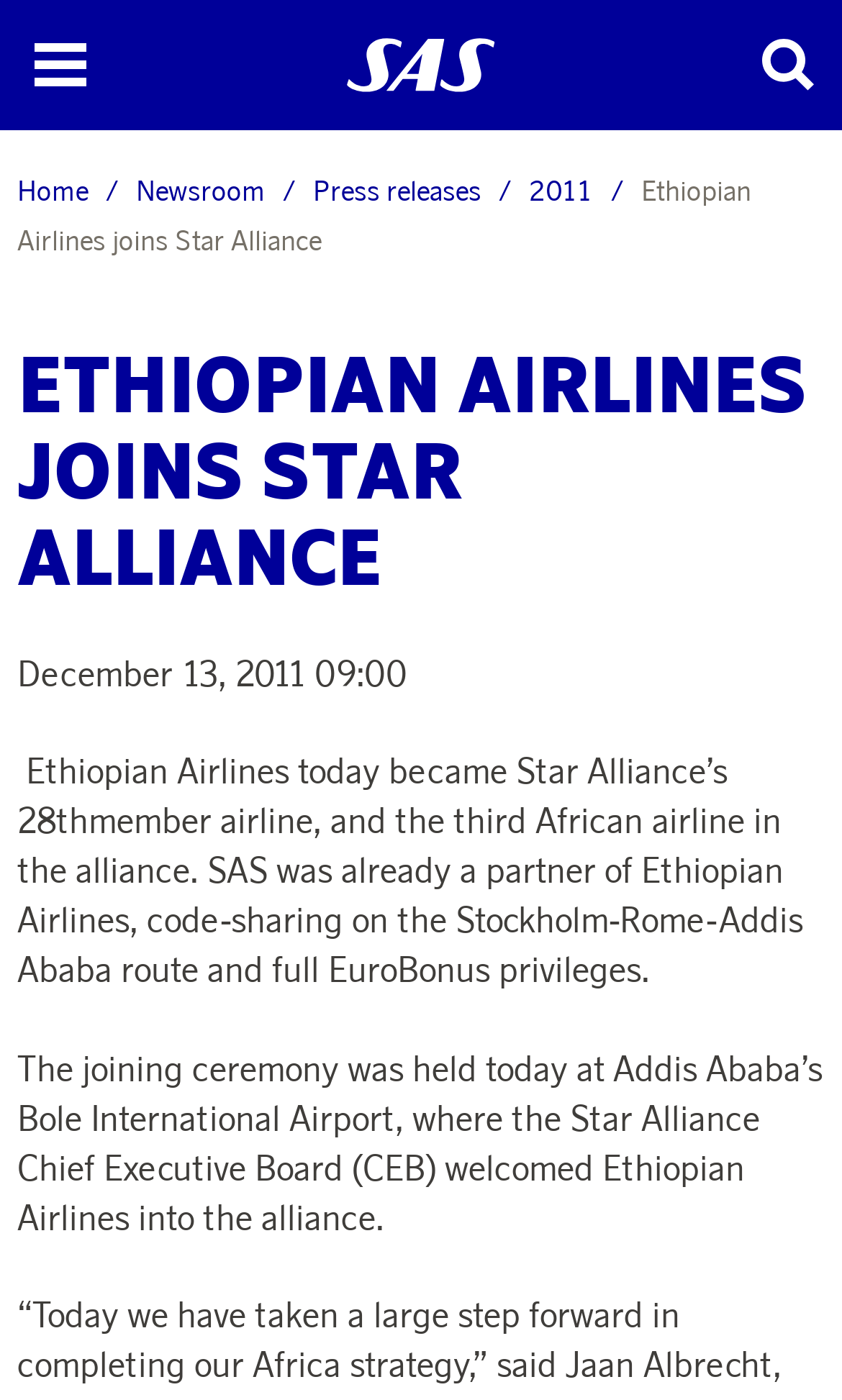Extract the main heading text from the webpage.

ETHIOPIAN AIRLINES JOINS STAR ALLIANCE